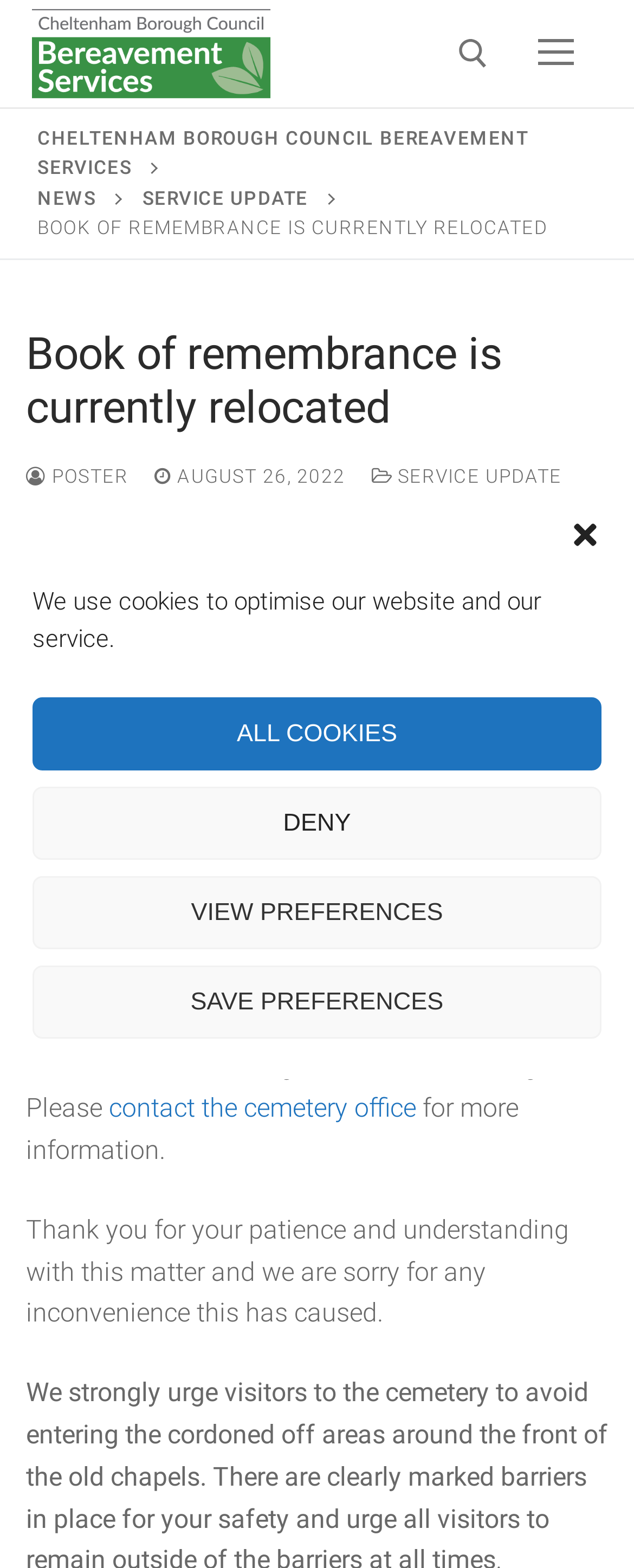Identify the bounding box coordinates for the region to click in order to carry out this instruction: "Click the 'Chat window' button". Provide the coordinates using four float numbers between 0 and 1, formatted as [left, top, right, bottom].

None